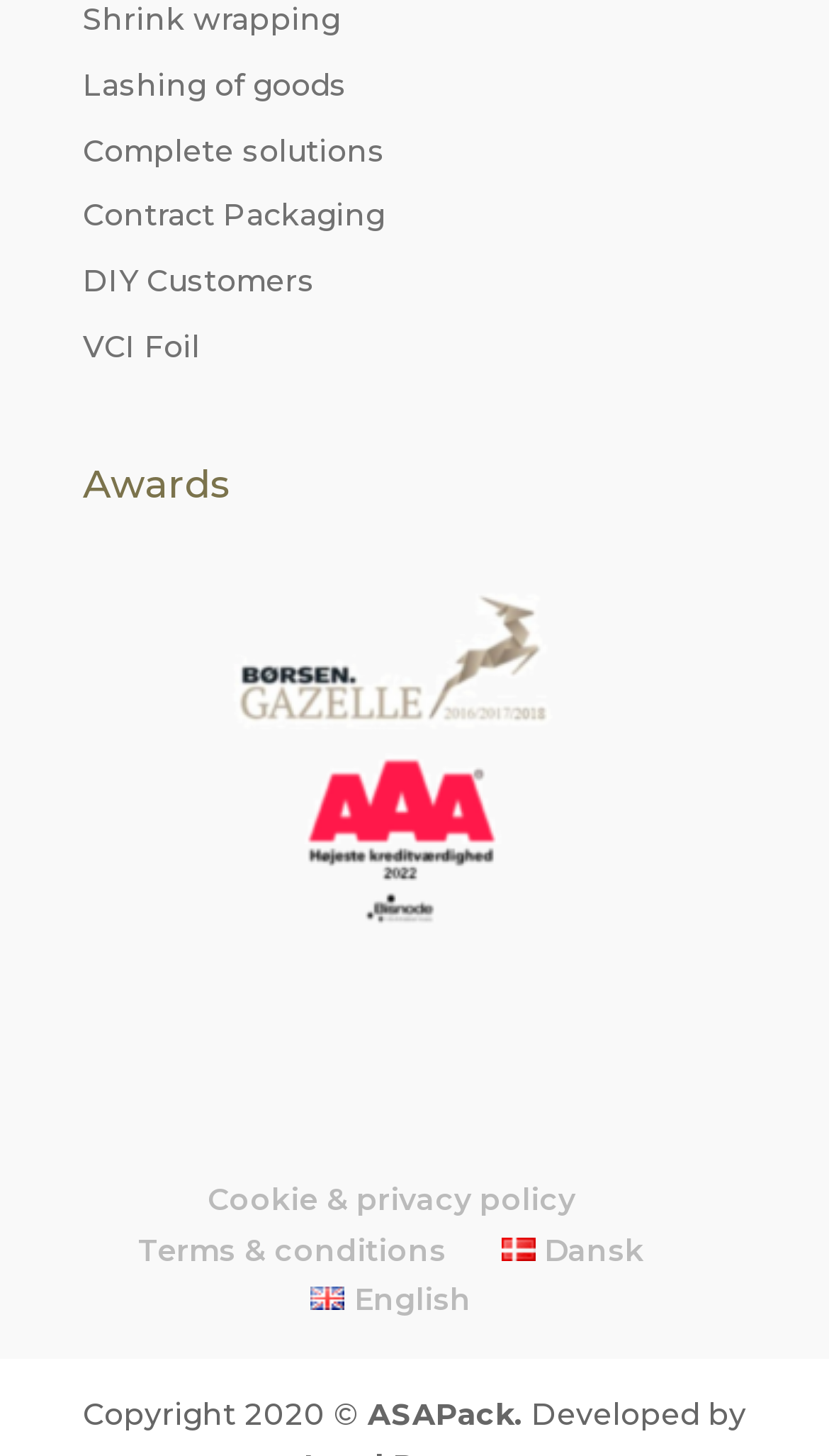Provide a one-word or short-phrase answer to the question:
How many links are there above the 'Awards' heading?

6